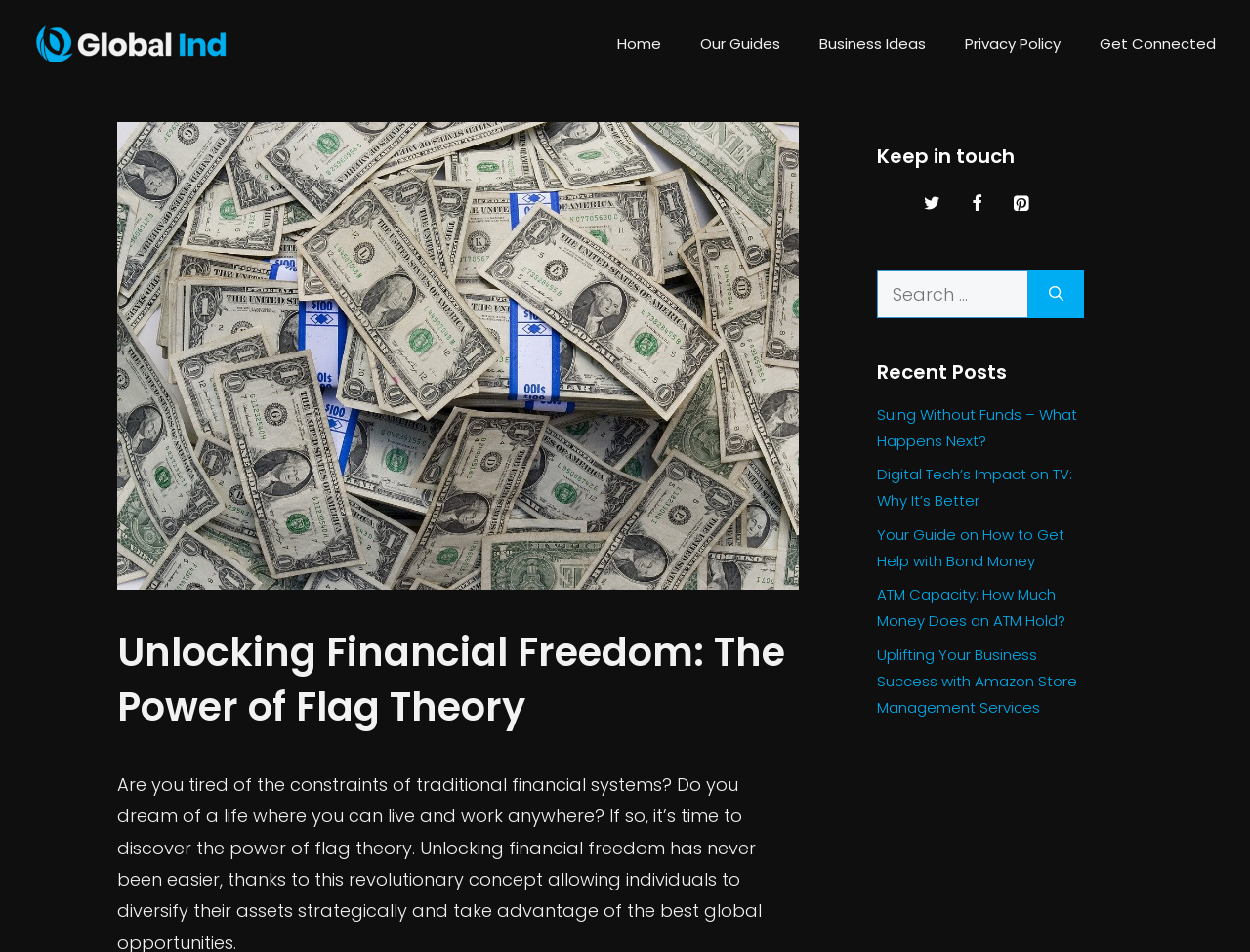Please identify the bounding box coordinates of the region to click in order to complete the given instruction: "Search for something". The coordinates should be four float numbers between 0 and 1, i.e., [left, top, right, bottom].

[0.701, 0.286, 0.741, 0.335]